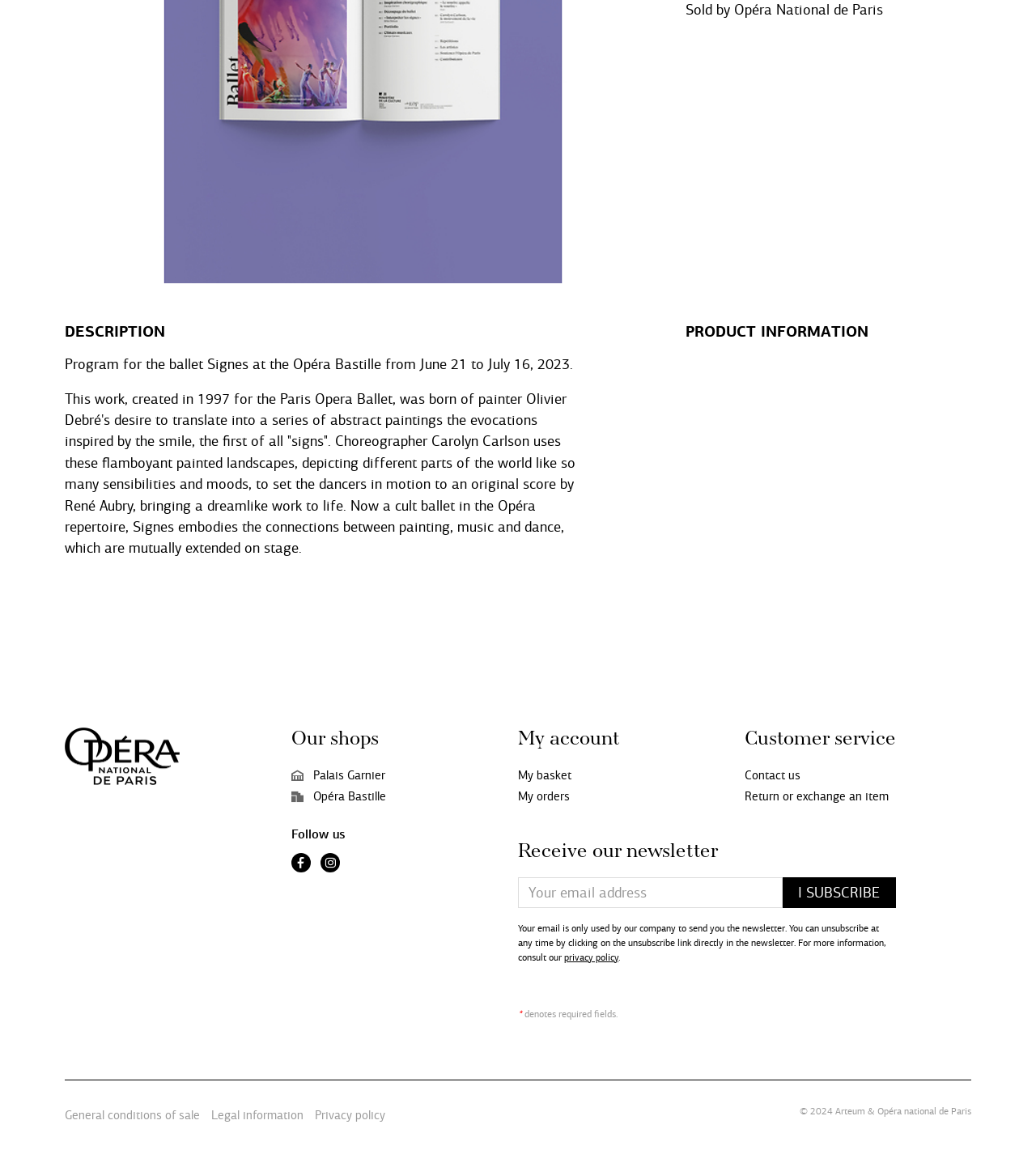Calculate the bounding box coordinates of the UI element given the description: "Return or exchange an item".

[0.719, 0.684, 0.938, 0.702]